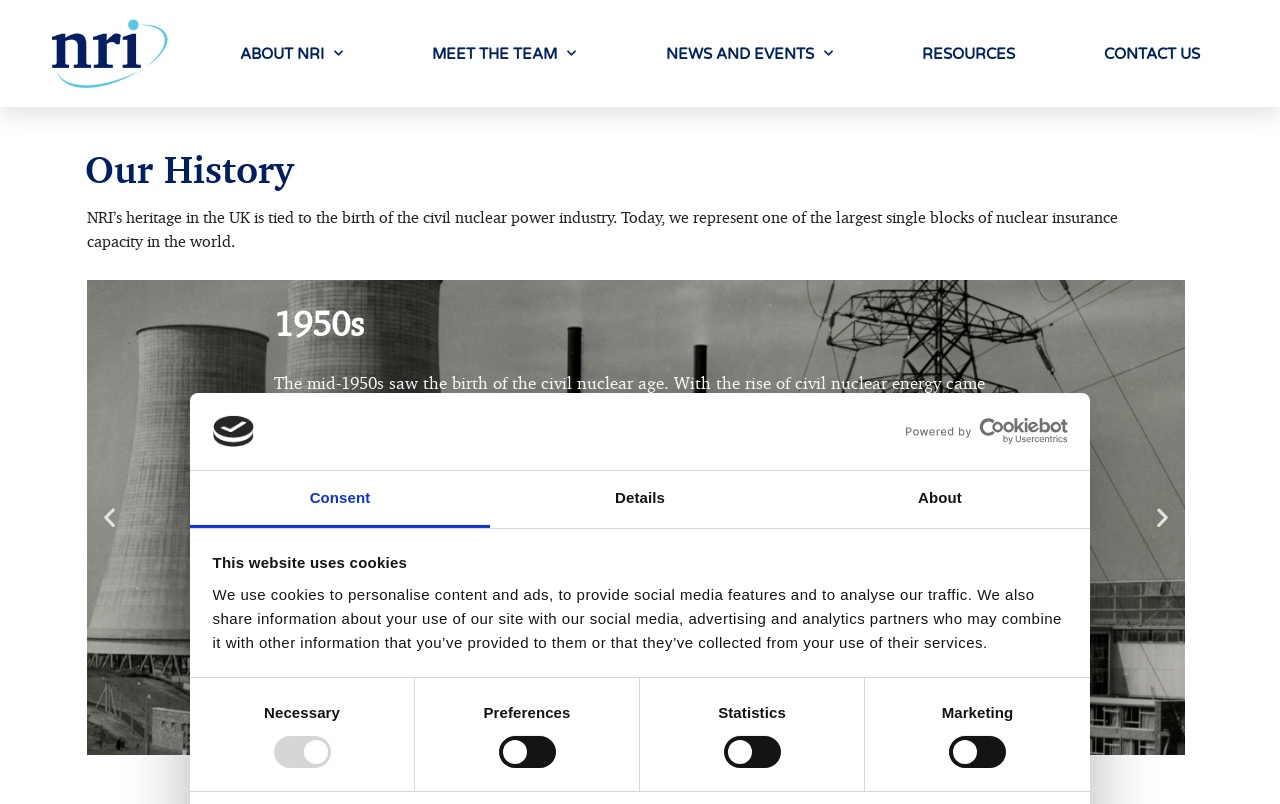Provide the bounding box coordinates for the UI element that is described by this text: "Powered by Cookiebot". The coordinates should be in the form of four float numbers between 0 and 1: [left, top, right, bottom].

[0.697, 0.52, 0.834, 0.553]